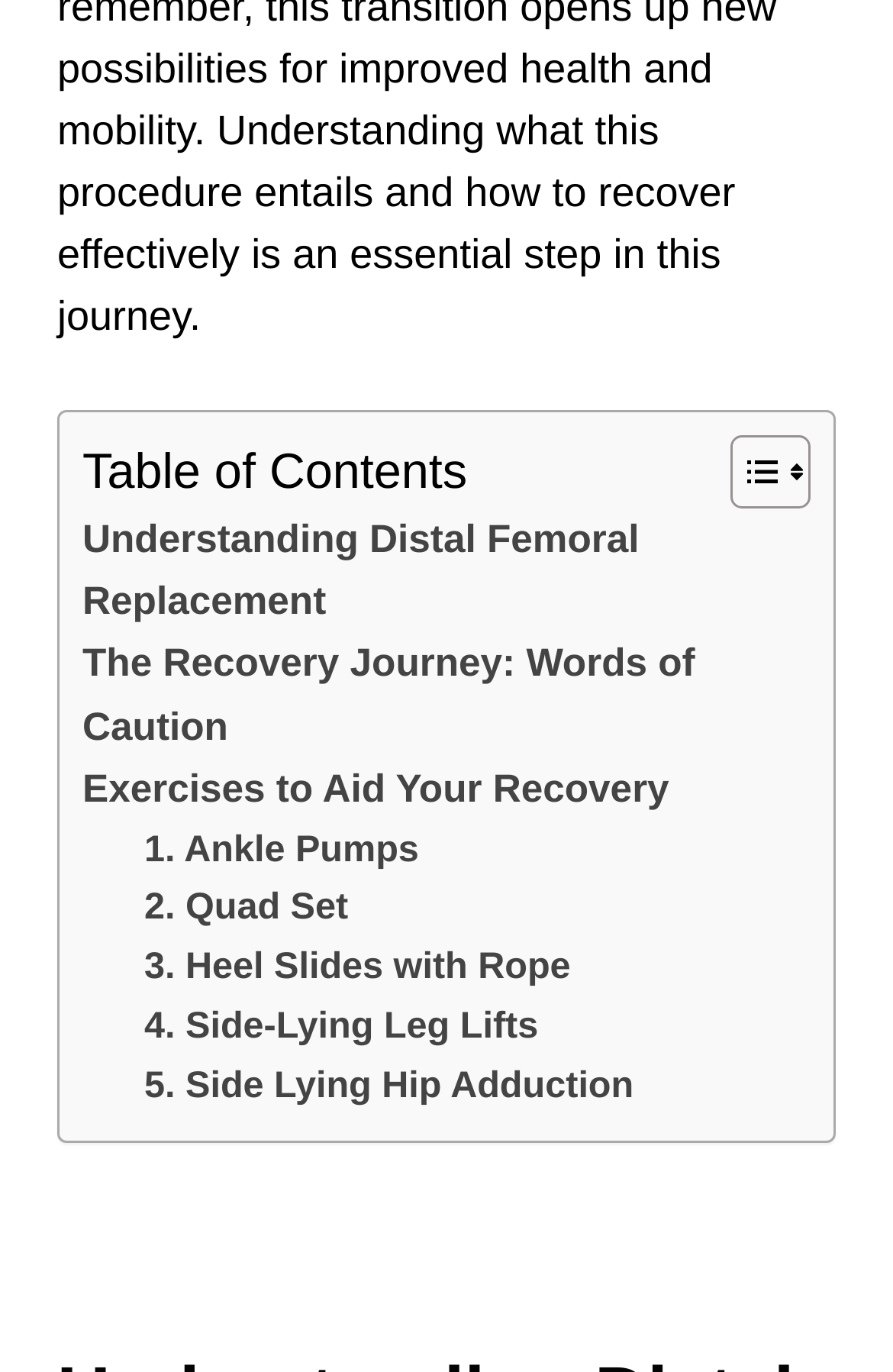Please specify the coordinates of the bounding box for the element that should be clicked to carry out this instruction: "Read the Exercises to Aid Your Recovery". The coordinates must be four float numbers between 0 and 1, formatted as [left, top, right, bottom].

[0.092, 0.553, 0.749, 0.598]